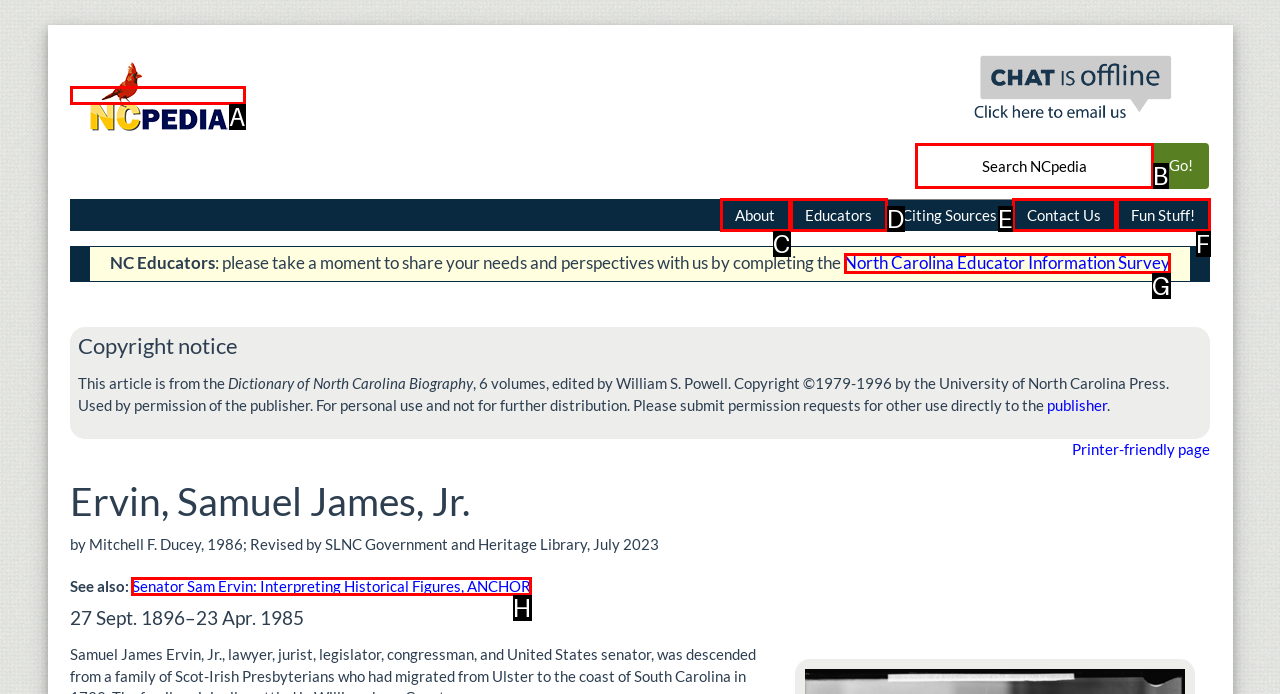Point out the correct UI element to click to carry out this instruction: View Senator Sam Ervin: Interpreting Historical Figures, ANCHOR
Answer with the letter of the chosen option from the provided choices directly.

H